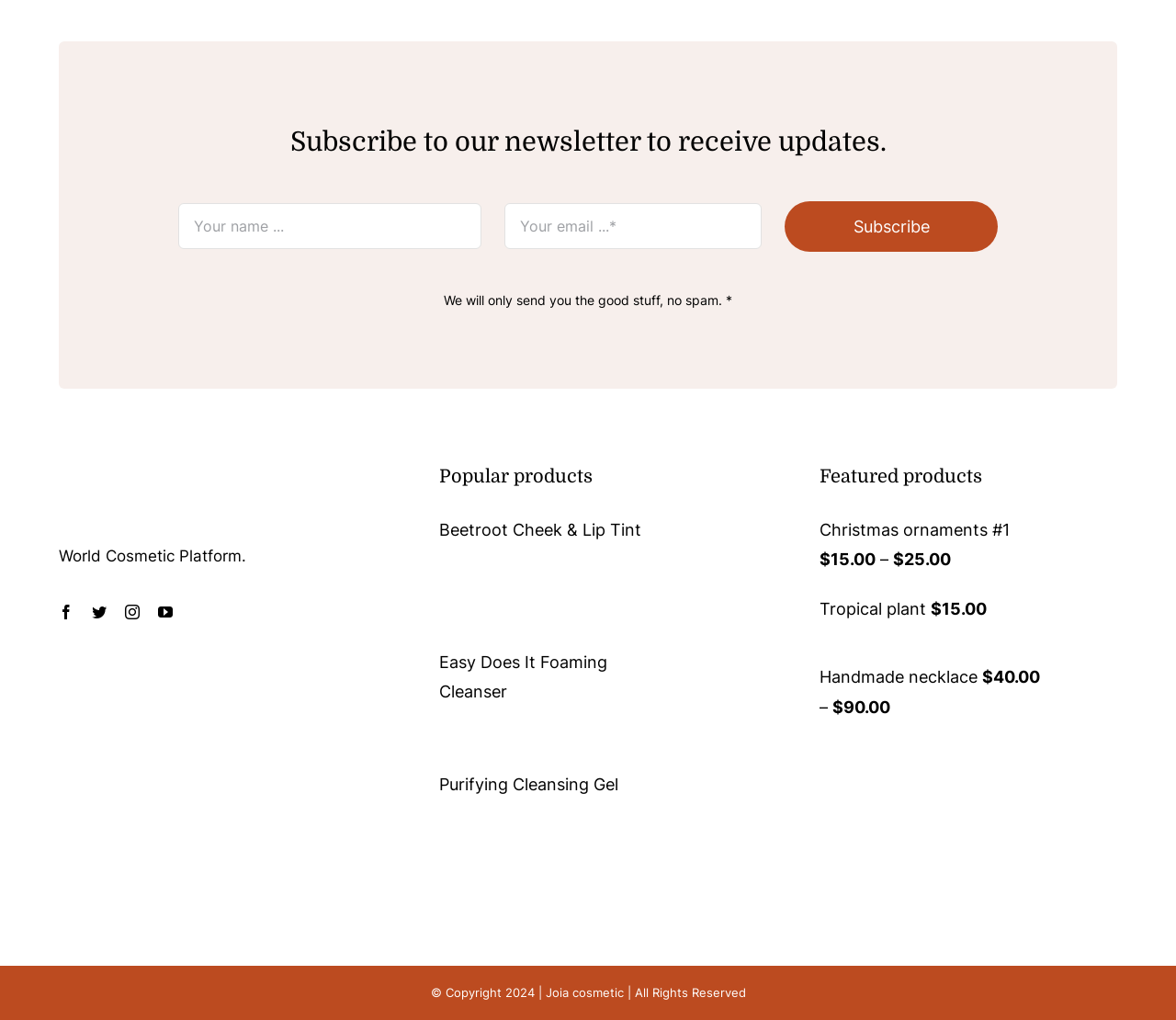Can you find the bounding box coordinates of the area I should click to execute the following instruction: "Subscribe to the newsletter"?

[0.667, 0.197, 0.848, 0.247]